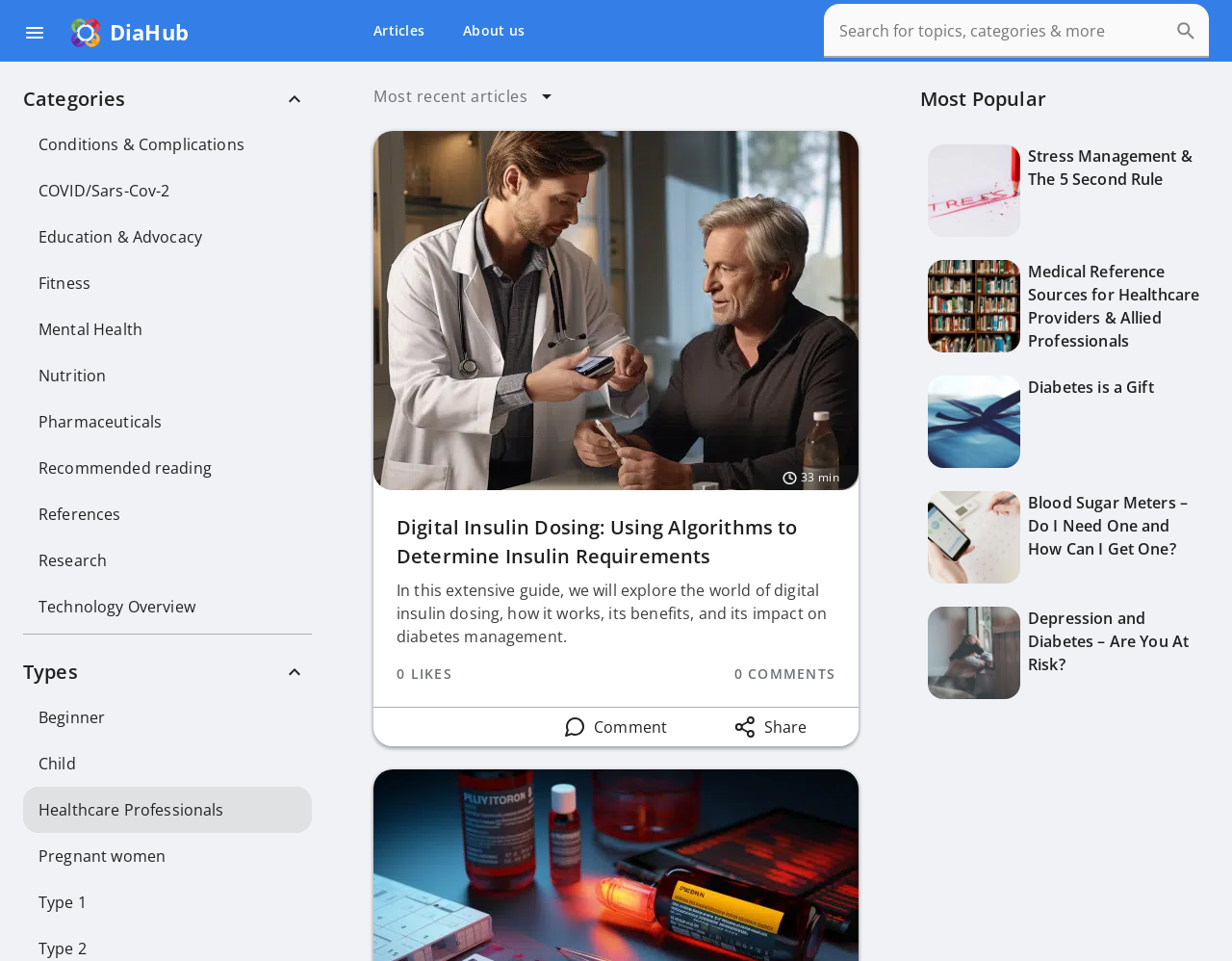Indicate the bounding box coordinates of the element that must be clicked to execute the instruction: "Read the article 'Digital Insulin Dosing: Using Algorithms to Determine Insulin Requirements'". The coordinates should be given as four float numbers between 0 and 1, i.e., [left, top, right, bottom].

[0.322, 0.535, 0.647, 0.592]